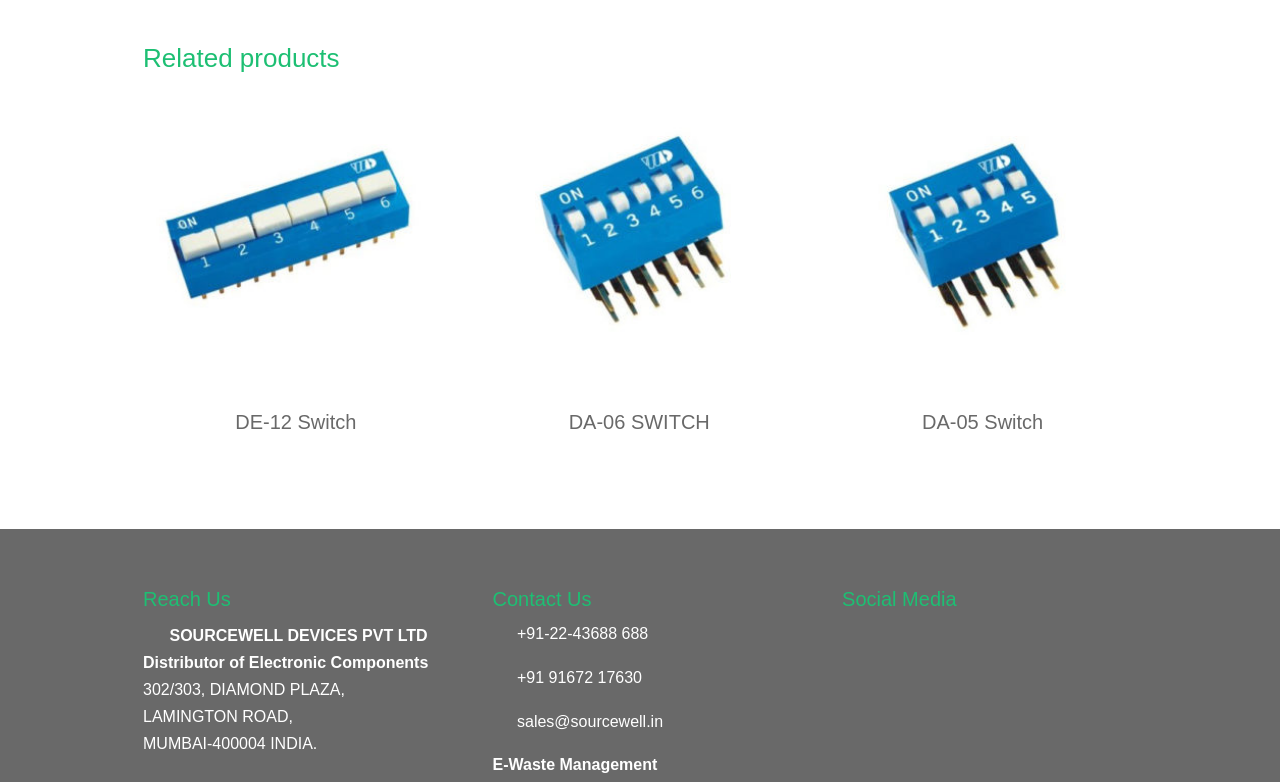How many social media links are available?
Look at the image and respond to the question as thoroughly as possible.

I counted the number of link elements with social media icons under the 'Social Media' heading, and found five links.